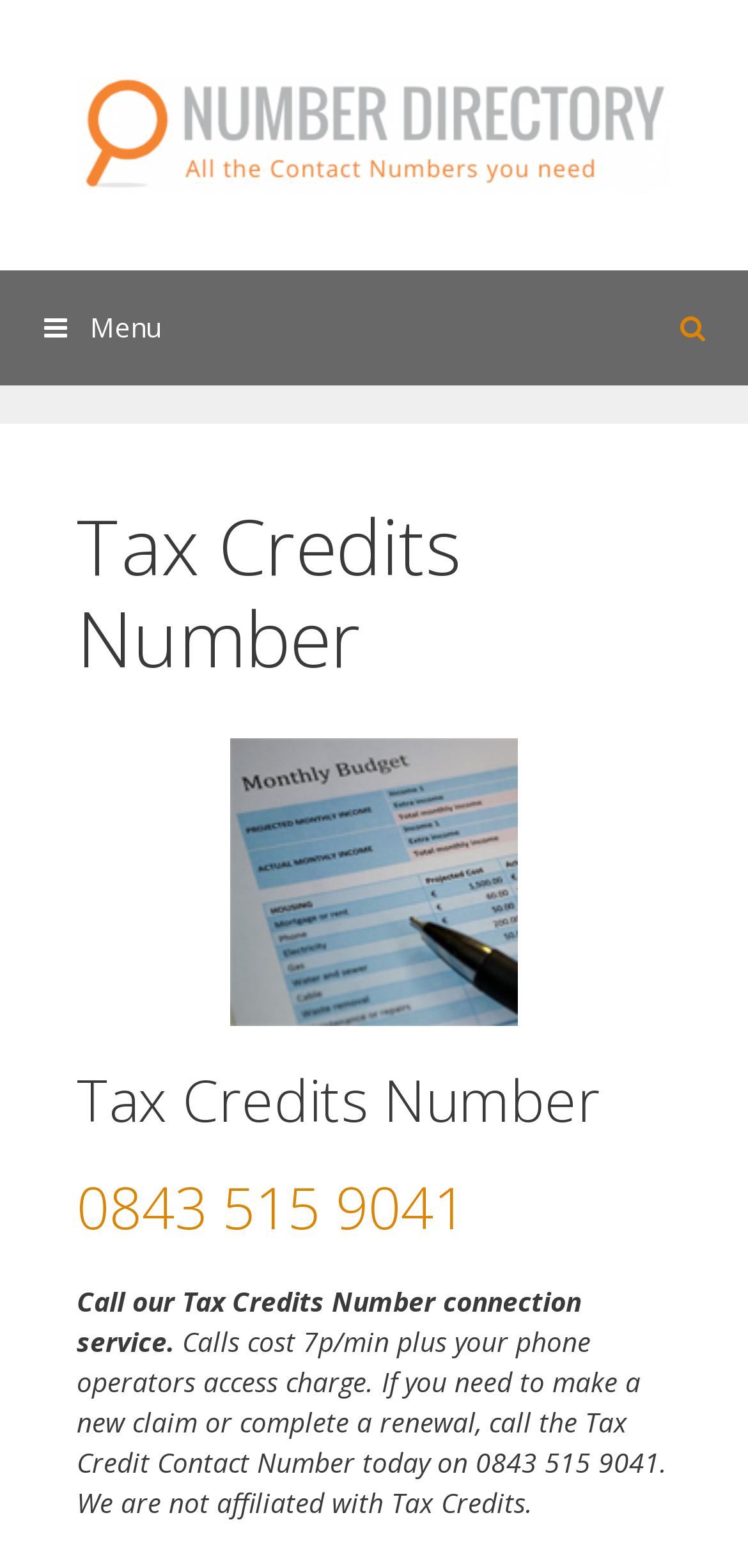Identify the bounding box coordinates for the UI element described as follows: "Menu". Ensure the coordinates are four float numbers between 0 and 1, formatted as [left, top, right, bottom].

[0.0, 0.172, 1.0, 0.246]